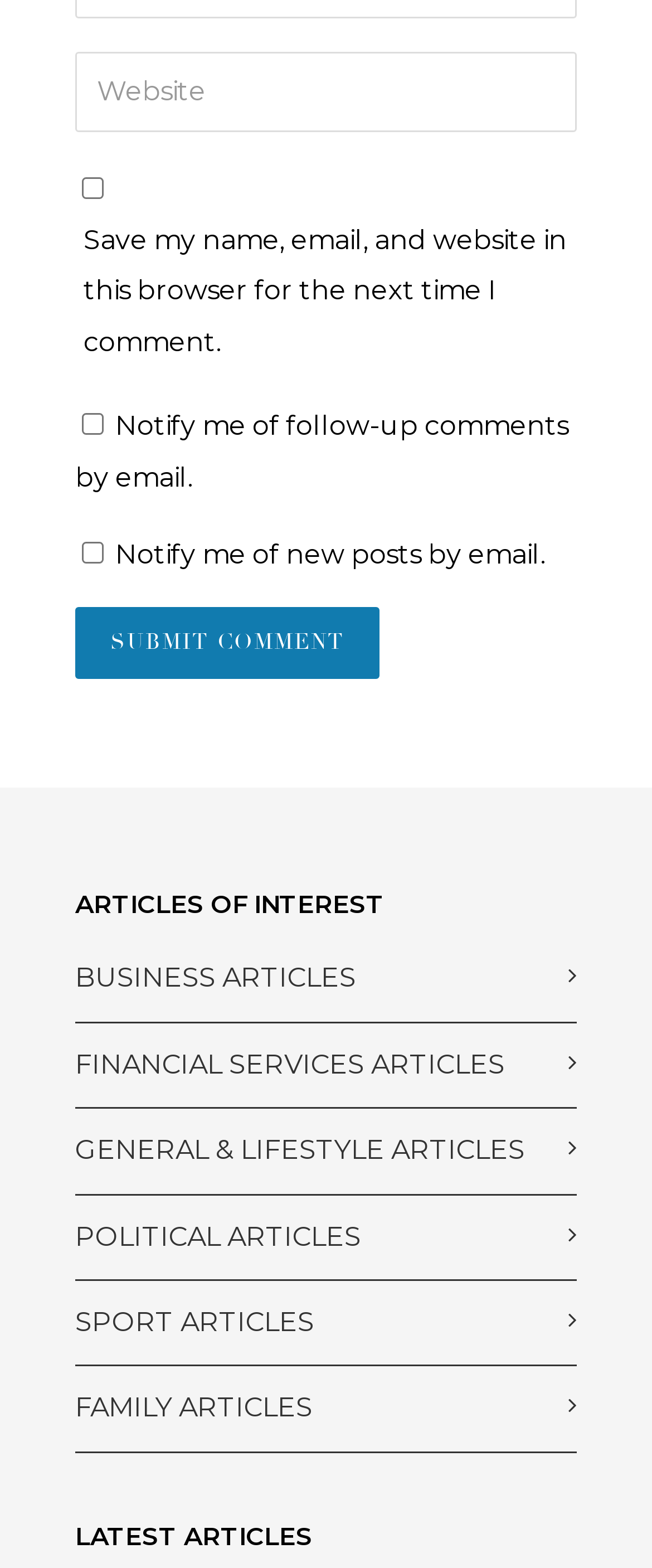What is the title of the section below the 'ARTICLES OF INTEREST' section?
Answer with a single word or phrase by referring to the visual content.

LATEST ARTICLES